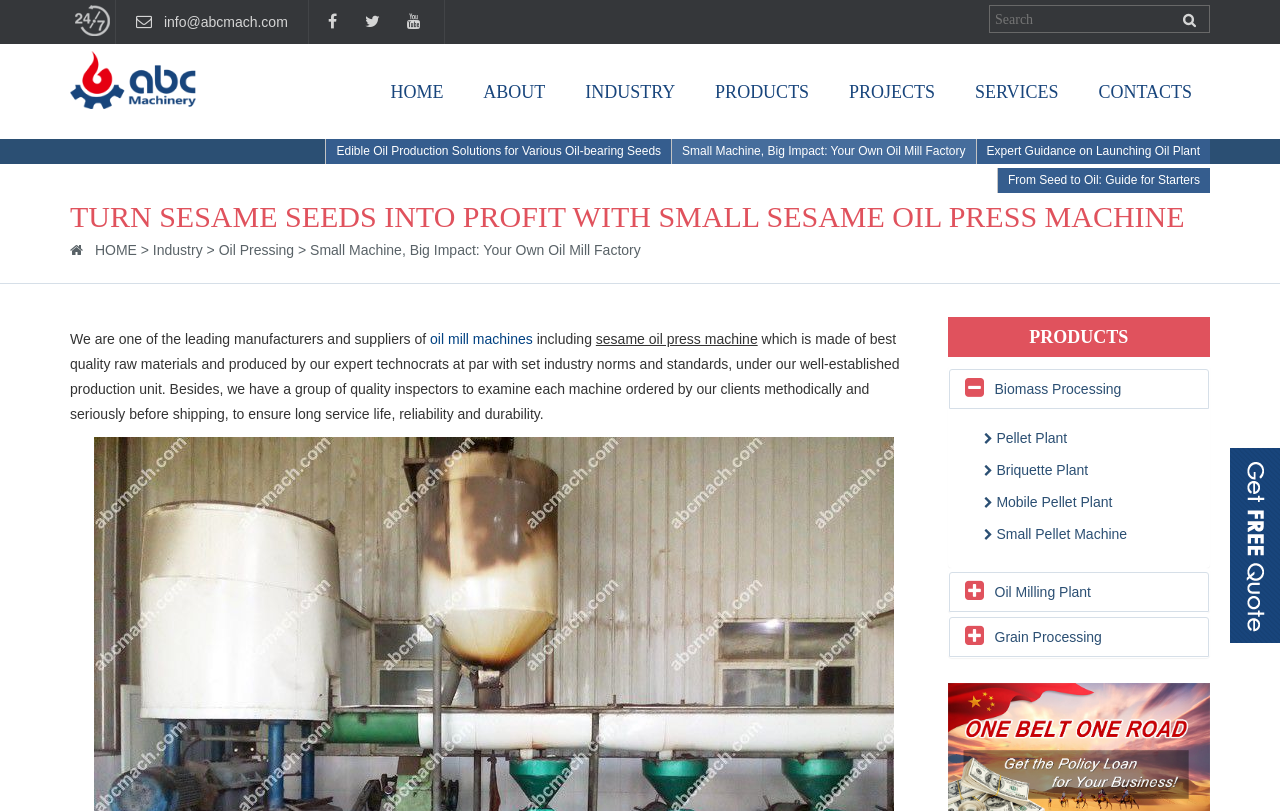Locate the bounding box coordinates of the element's region that should be clicked to carry out the following instruction: "View products". The coordinates need to be four float numbers between 0 and 1, i.e., [left, top, right, bottom].

[0.74, 0.391, 0.945, 0.44]